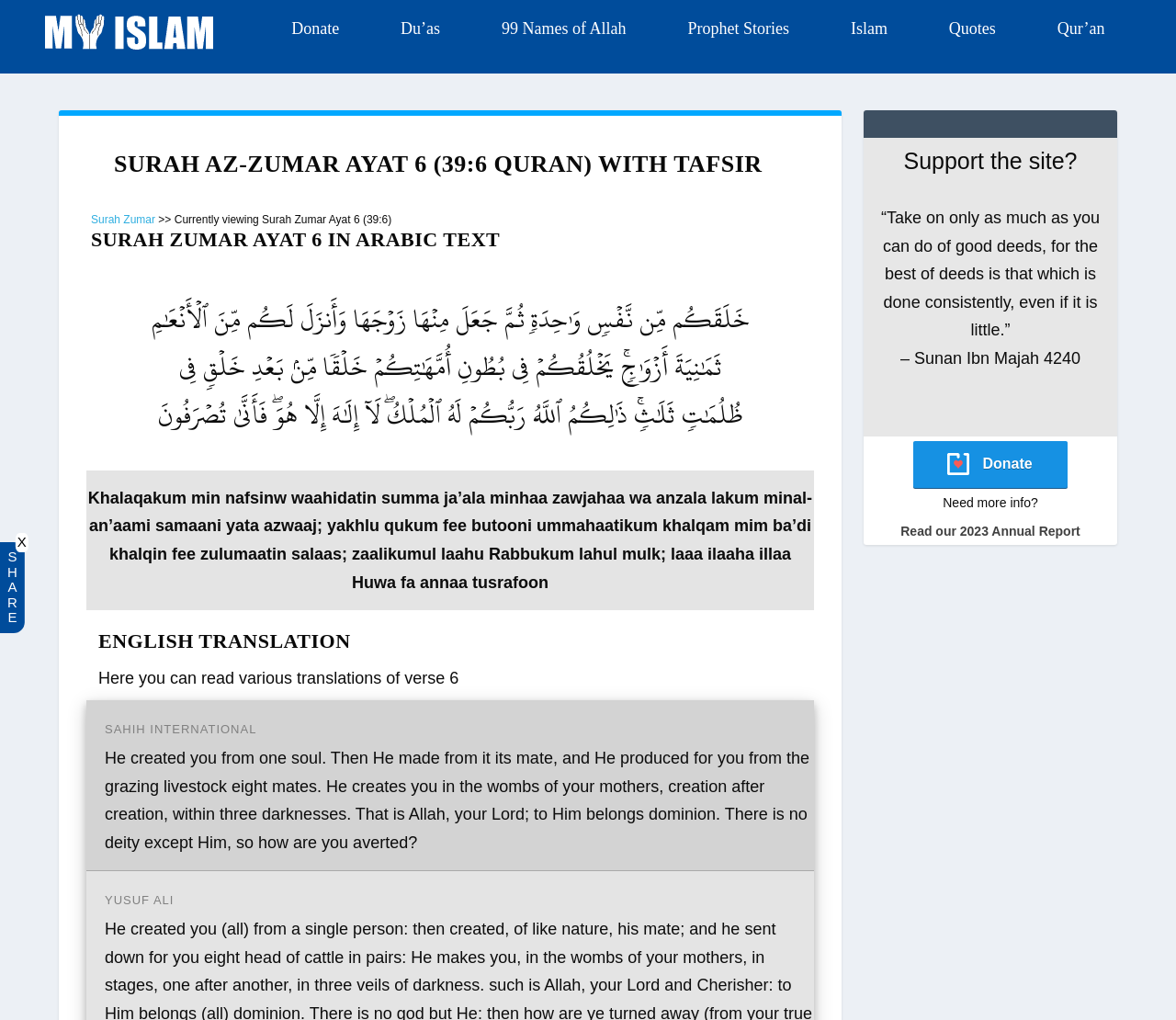How many mates are produced from the grazing livestock?
We need a detailed and meticulous answer to the question.

The Arabic text 'ثَمَٰنِيَةَ أَزۡوَٰجٖۚ' is translated to 'eight mates' in the English translation section, indicating that eight mates are produced from the grazing livestock.